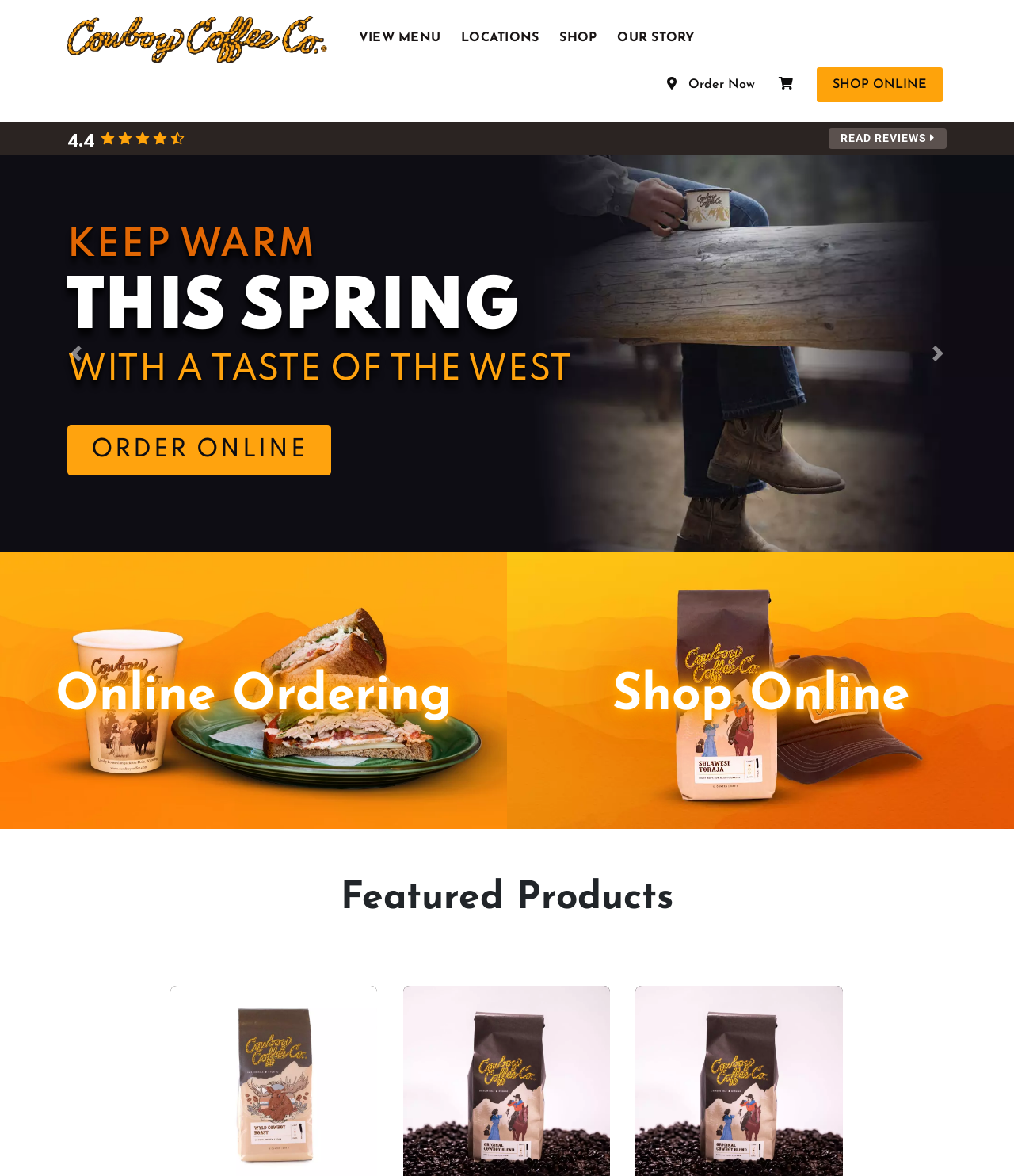Determine the bounding box coordinates in the format (top-left x, top-left y, bottom-right x, bottom-right y). Ensure all values are floating point numbers between 0 and 1. Identify the bounding box of the UI element described by: 4.4 Read Reviews

[0.016, 0.104, 0.984, 0.132]